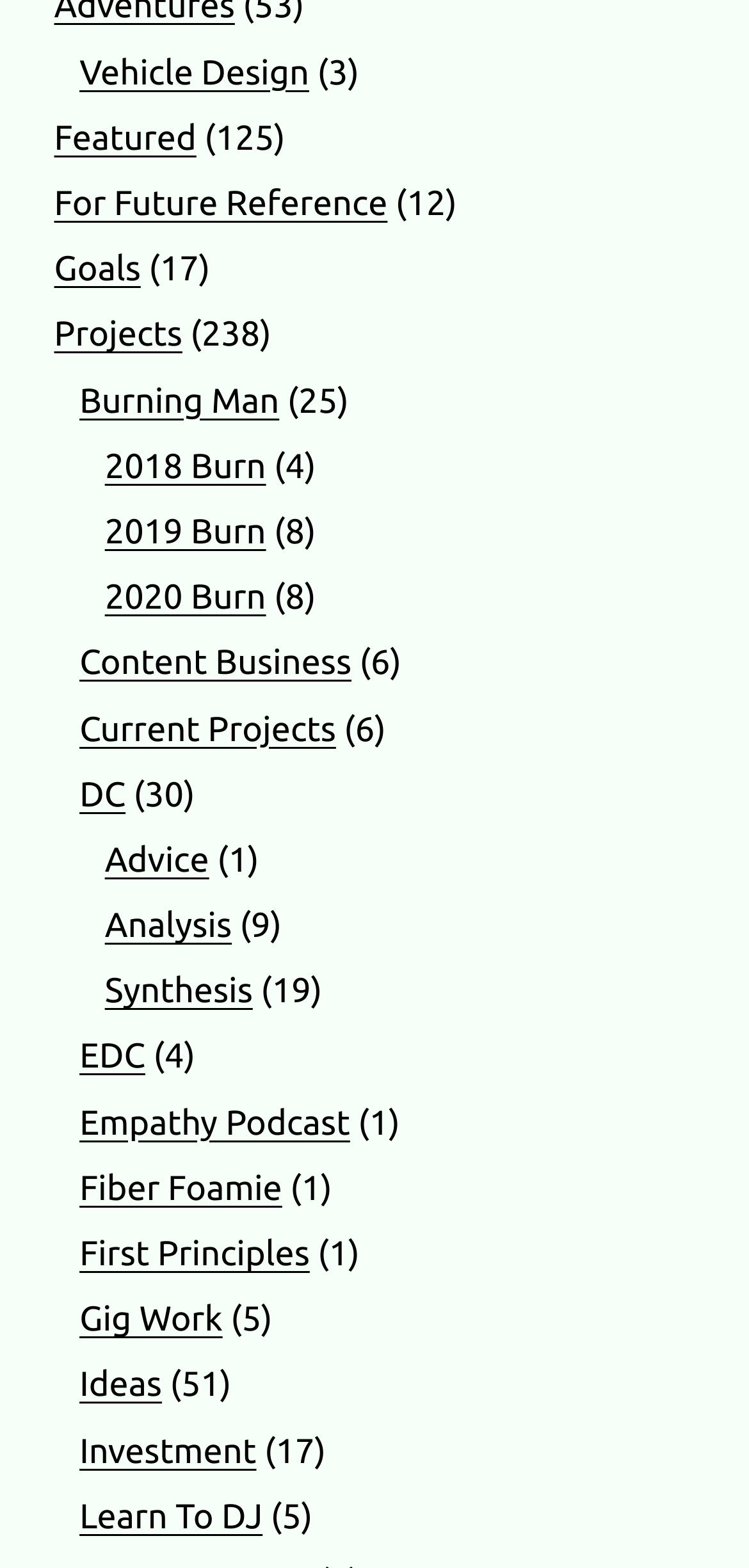Determine the coordinates of the bounding box that should be clicked to complete the instruction: "Click on Vehicle Design". The coordinates should be represented by four float numbers between 0 and 1: [left, top, right, bottom].

[0.106, 0.034, 0.413, 0.058]